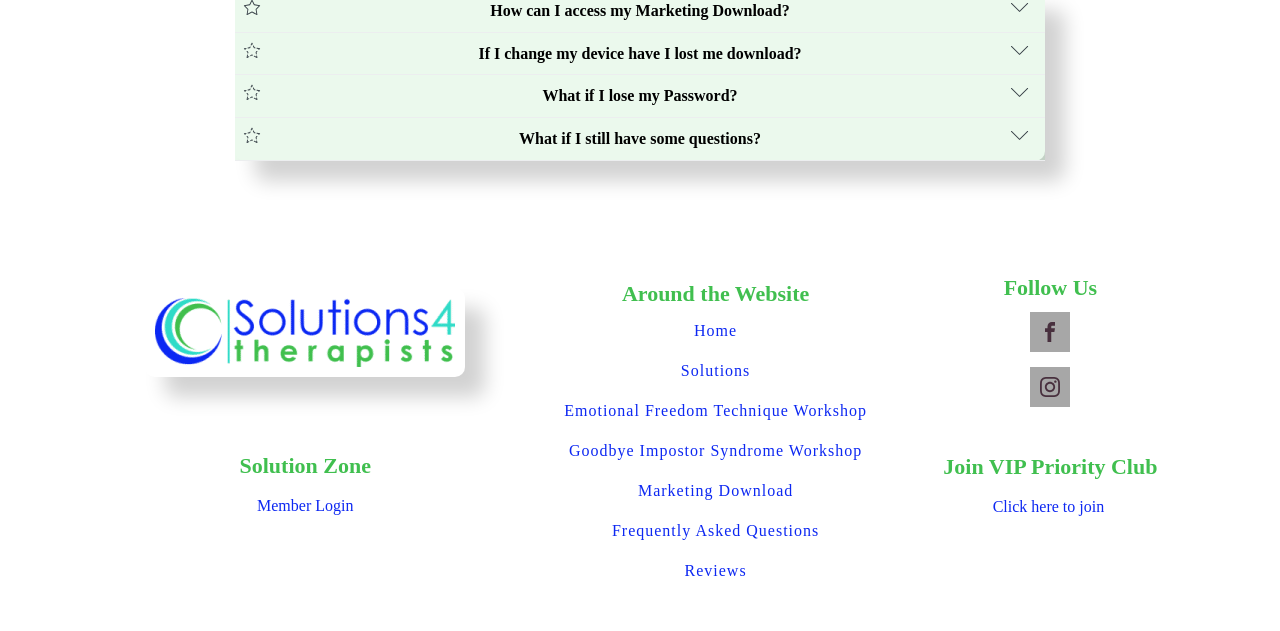Provide the bounding box coordinates, formatted as (top-left x, top-left y, bottom-right x, bottom-right y), with all values being floating point numbers between 0 and 1. Identify the bounding box of the UI element that matches the description: Click here to join

[0.775, 0.783, 0.866, 0.823]